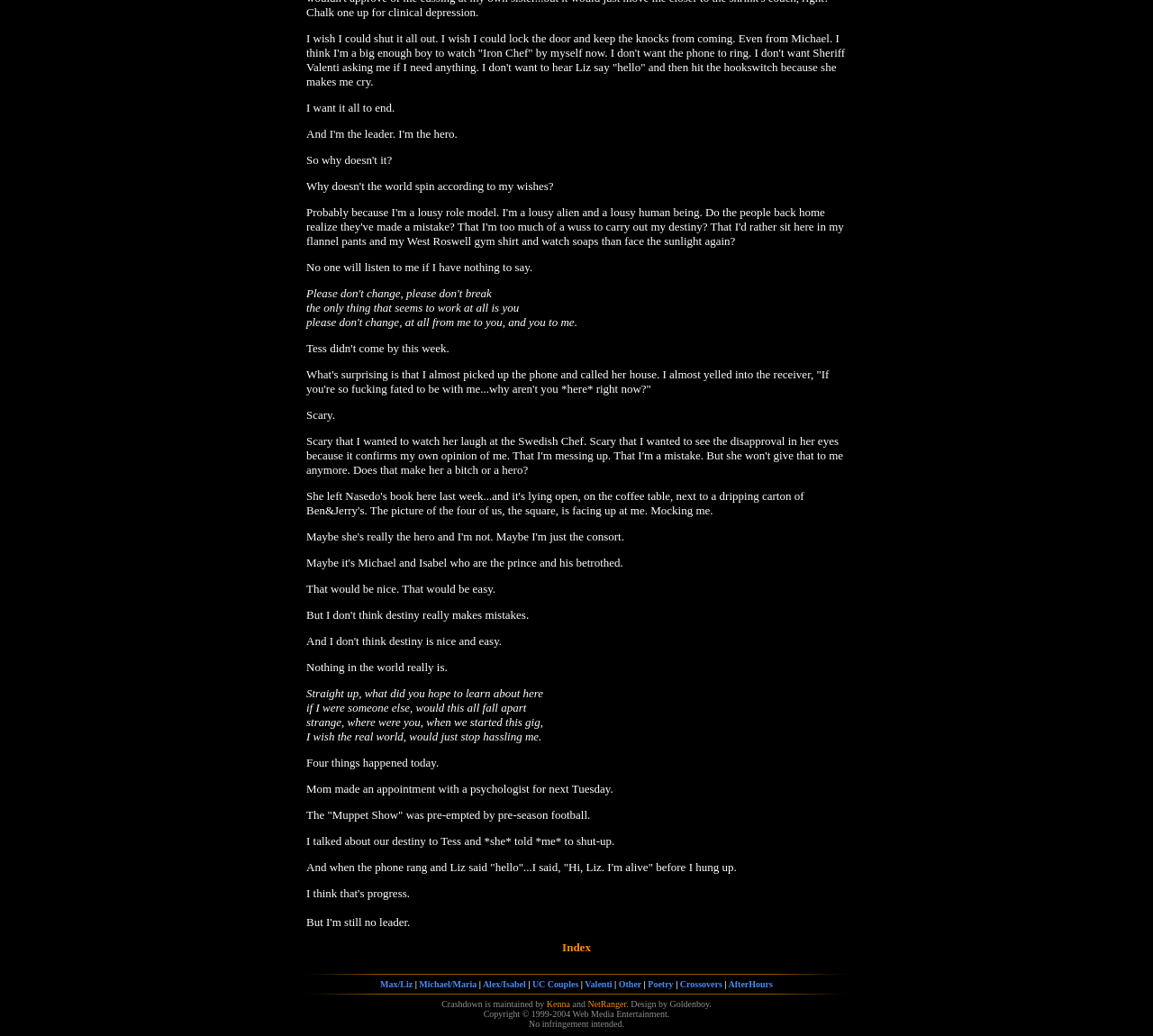With reference to the screenshot, provide a detailed response to the question below:
What is the purpose of the 'Index' link?

The 'Index' link is located in a table row and is likely a navigation link that allows users to access the index page of the website, which may contain a list of contents or other important links.